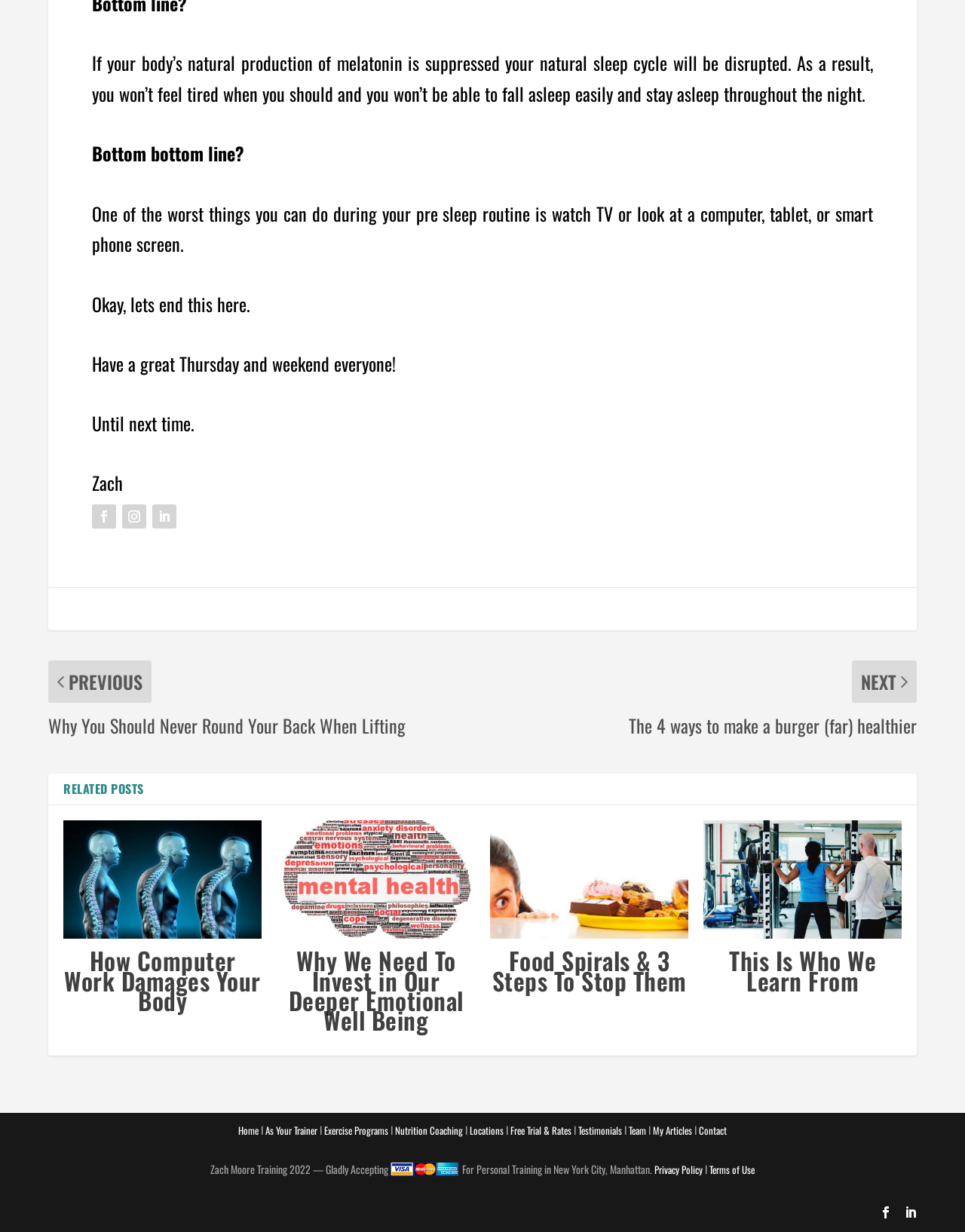Use the information in the screenshot to answer the question comprehensively: What is the location mentioned in the footer?

The footer of the page mentions 'For Personal Training in New York City, Manhattan', indicating that the location mentioned is New York City, Manhattan.